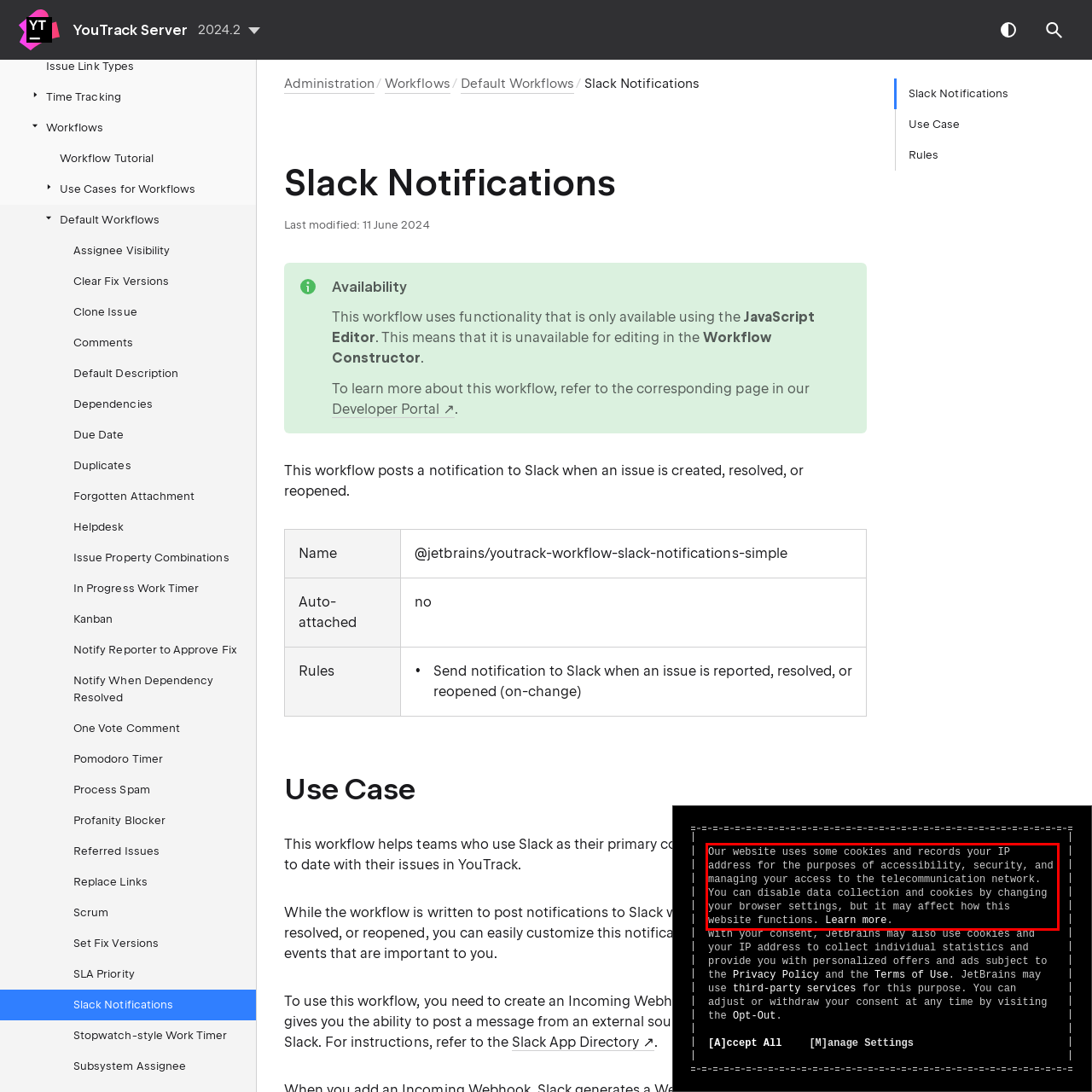You are provided with a screenshot of a webpage featuring a red rectangle bounding box. Extract the text content within this red bounding box using OCR.

Our website uses some cookies and records your IP address for the purposes of accessibility, security, and managing your access to the telecommunication network. You can disable data collection and cookies by changing your browser settings, but it may affect how this website functions. Learn more.